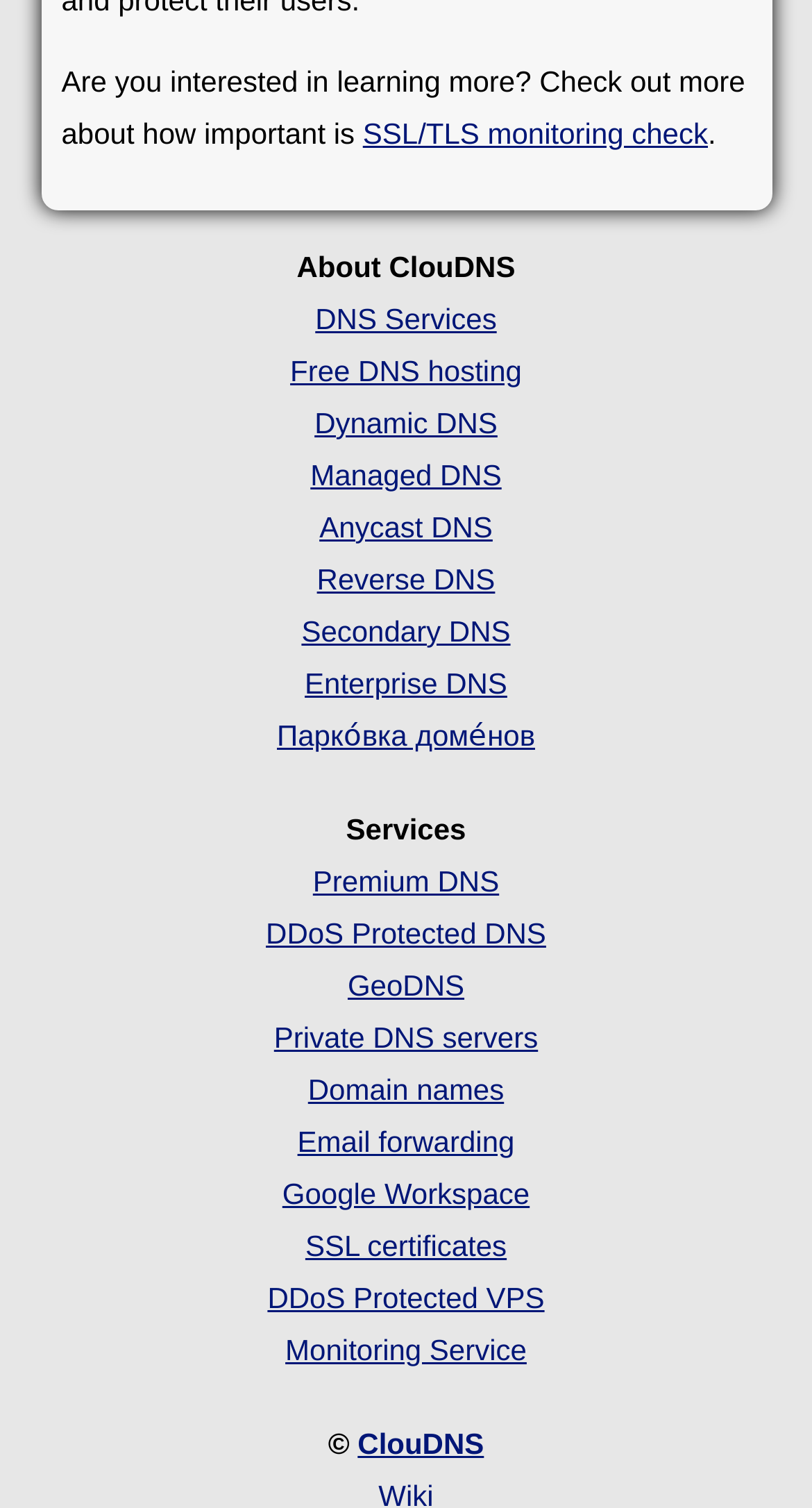Please specify the bounding box coordinates of the area that should be clicked to accomplish the following instruction: "Get information about ClouDNS". The coordinates should consist of four float numbers between 0 and 1, i.e., [left, top, right, bottom].

[0.44, 0.946, 0.596, 0.968]